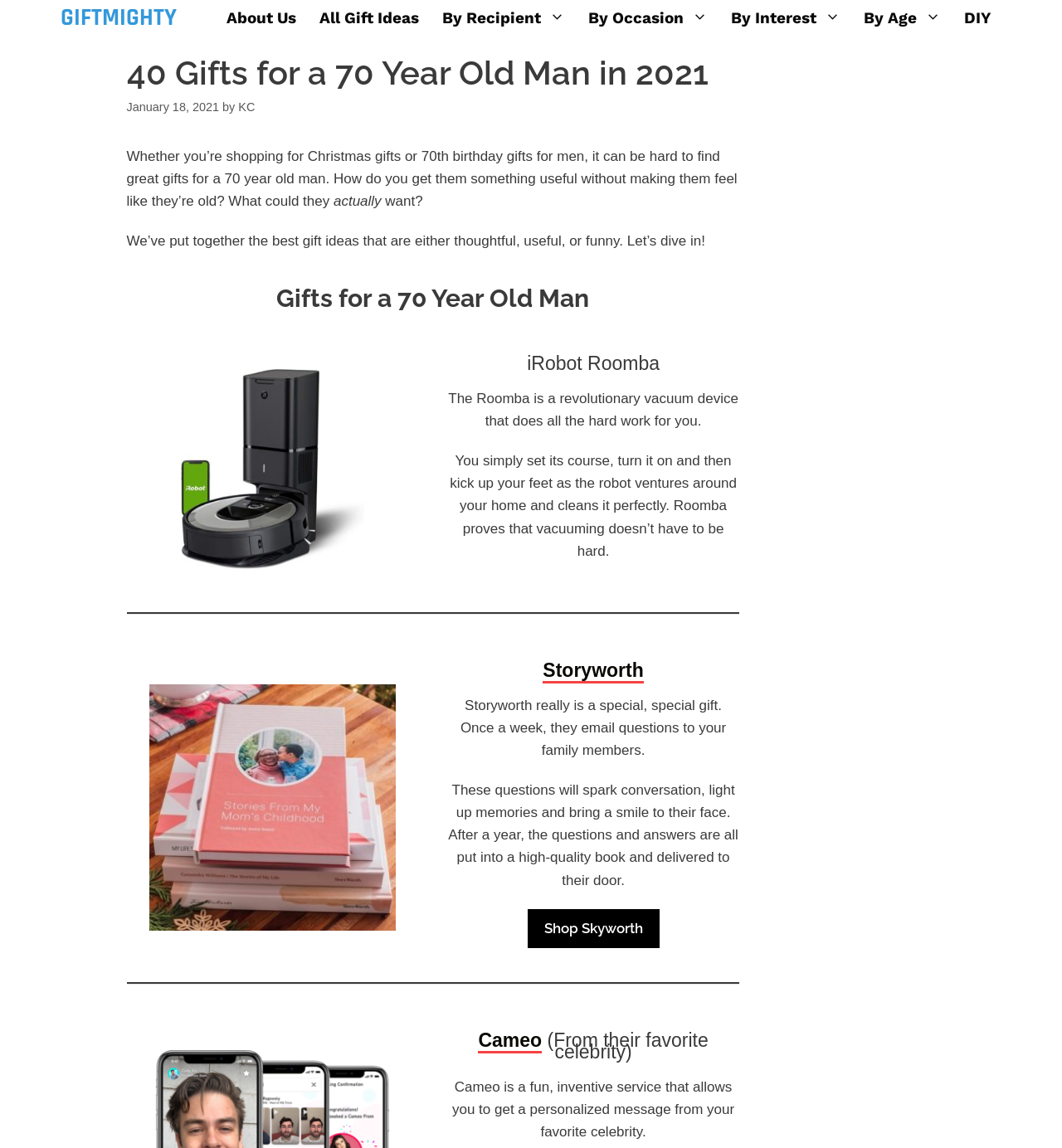Indicate the bounding box coordinates of the element that needs to be clicked to satisfy the following instruction: "Explore gifts by age". The coordinates should be four float numbers between 0 and 1, i.e., [left, top, right, bottom].

[0.802, 0.0, 0.896, 0.032]